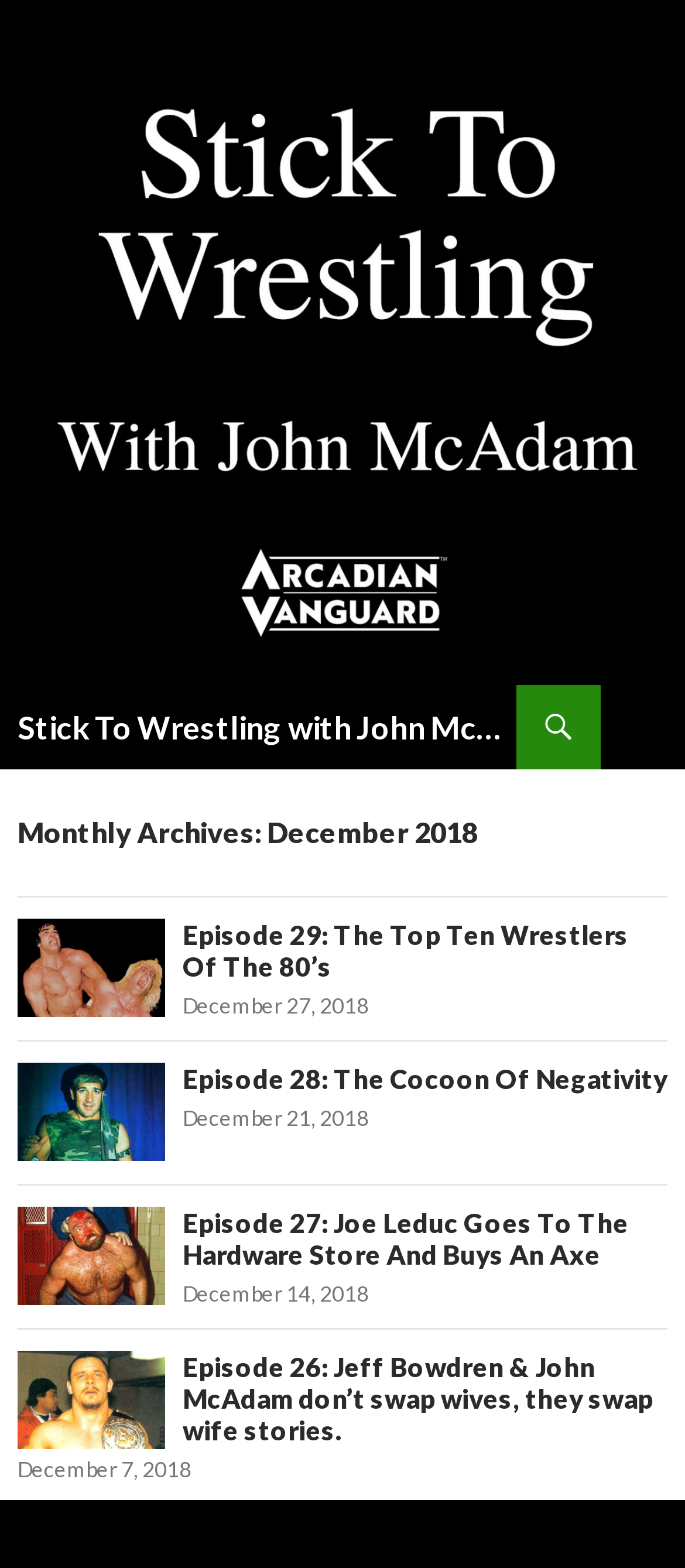How many links are in the third article?
Please provide a comprehensive and detailed answer to the question.

I looked at the third 'article' element [36] and found two 'link' elements [277] and [279] inside it, which represent the links in the article.